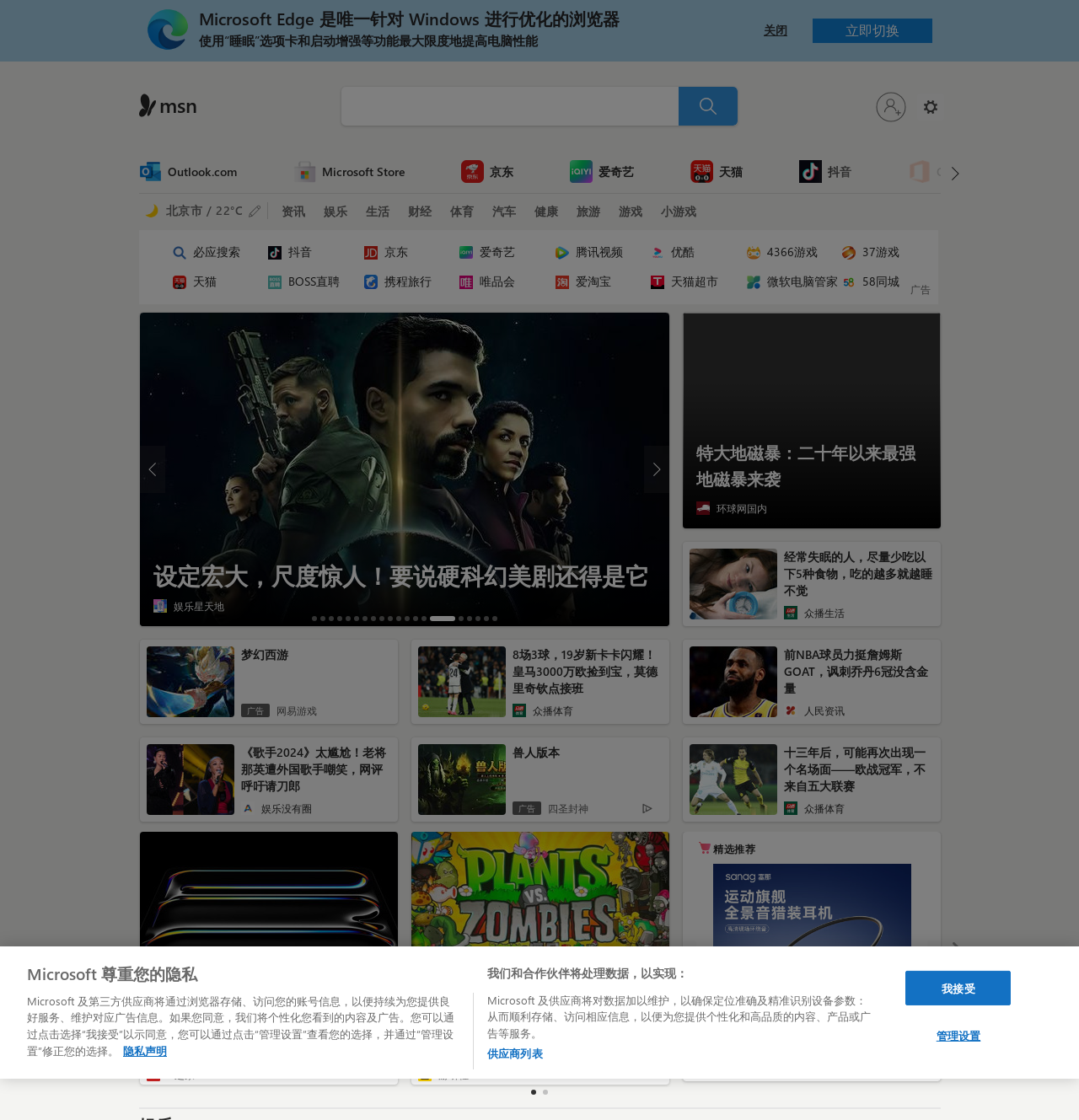Refer to the screenshot and give an in-depth answer to this question: What type of content is available on this webpage?

The webpage has links to various categories such as '资讯', '娱乐', '生活', '财经', '体育', etc., which suggests that the webpage provides news and information on various topics.